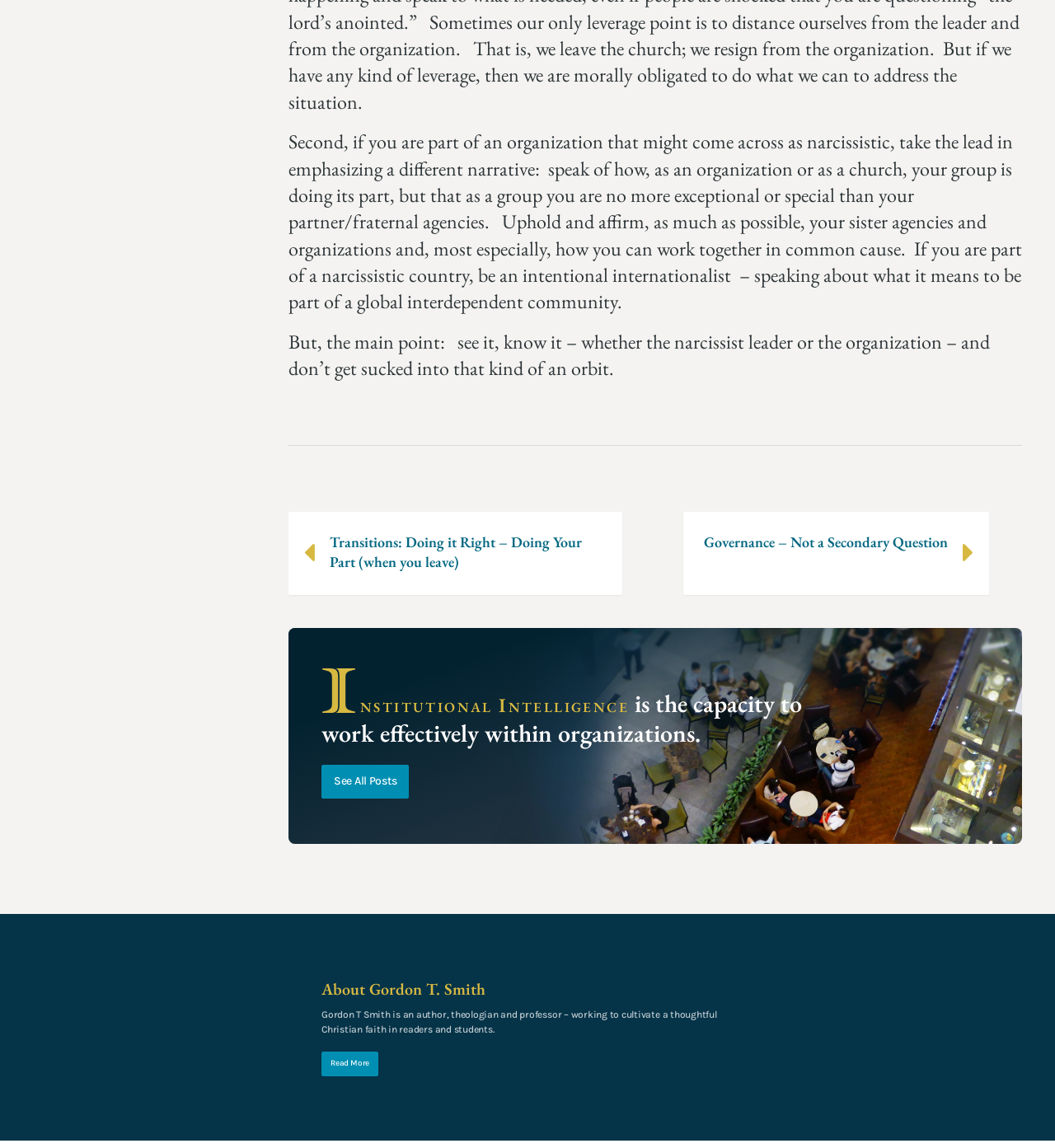What is the image below the 'About Gordon T. Smith' heading?
Give a detailed response to the question by analyzing the screenshot.

The image element with ID 408 is located below the 'About Gordon T. Smith' heading and is identified as 'AmbroseStairsPhoto', suggesting that it is a photo related to Ambrose Stairs.